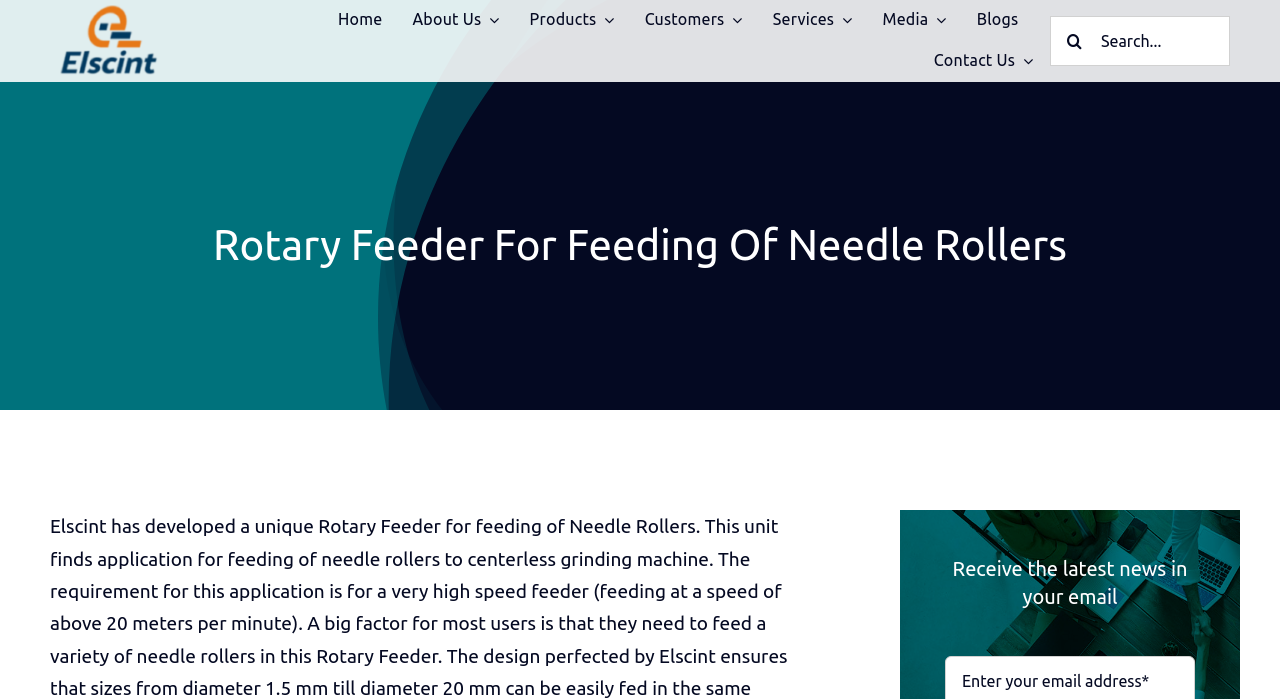How many navigation links are there?
Using the image, provide a concise answer in one word or a short phrase.

9